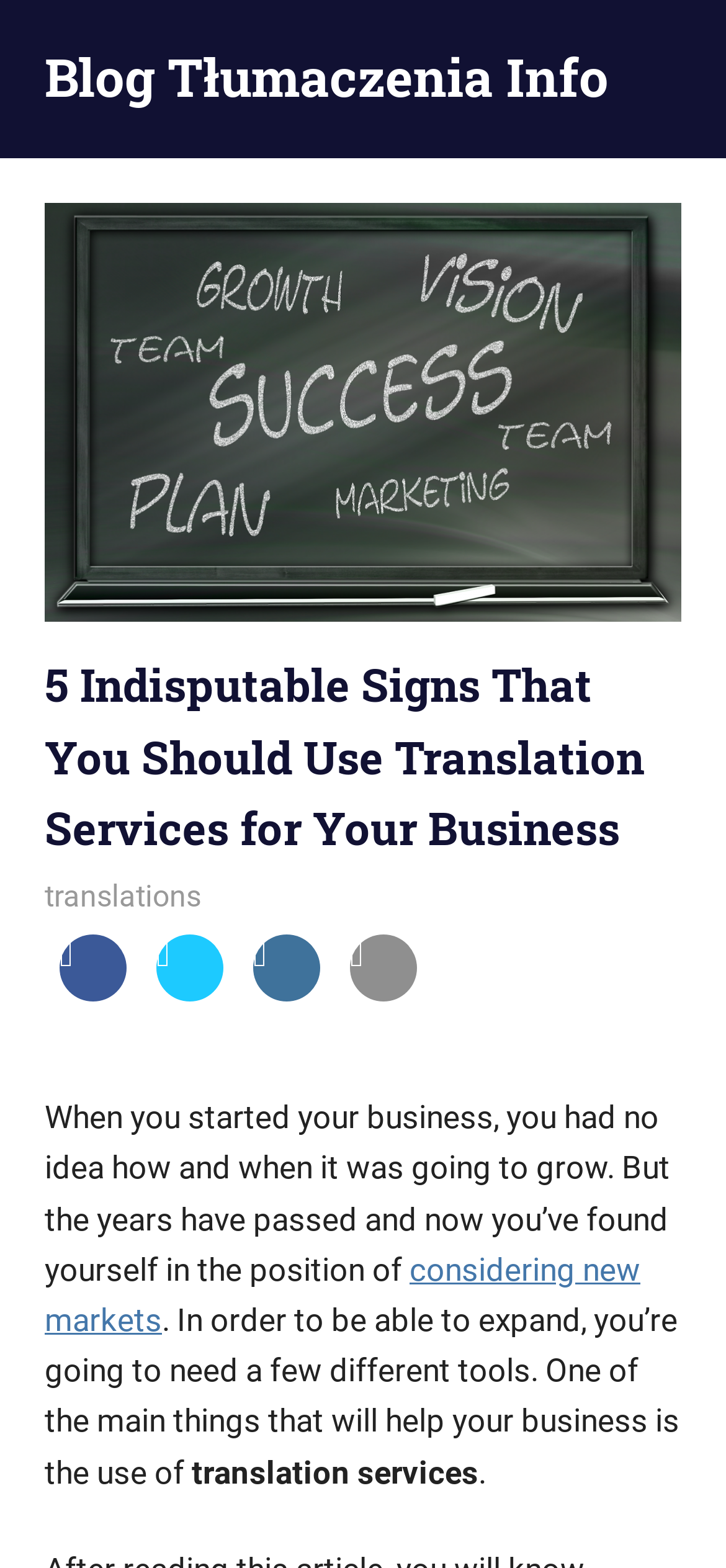Find the bounding box of the UI element described as follows: "Share on Facebook Share".

[0.082, 0.596, 0.174, 0.667]